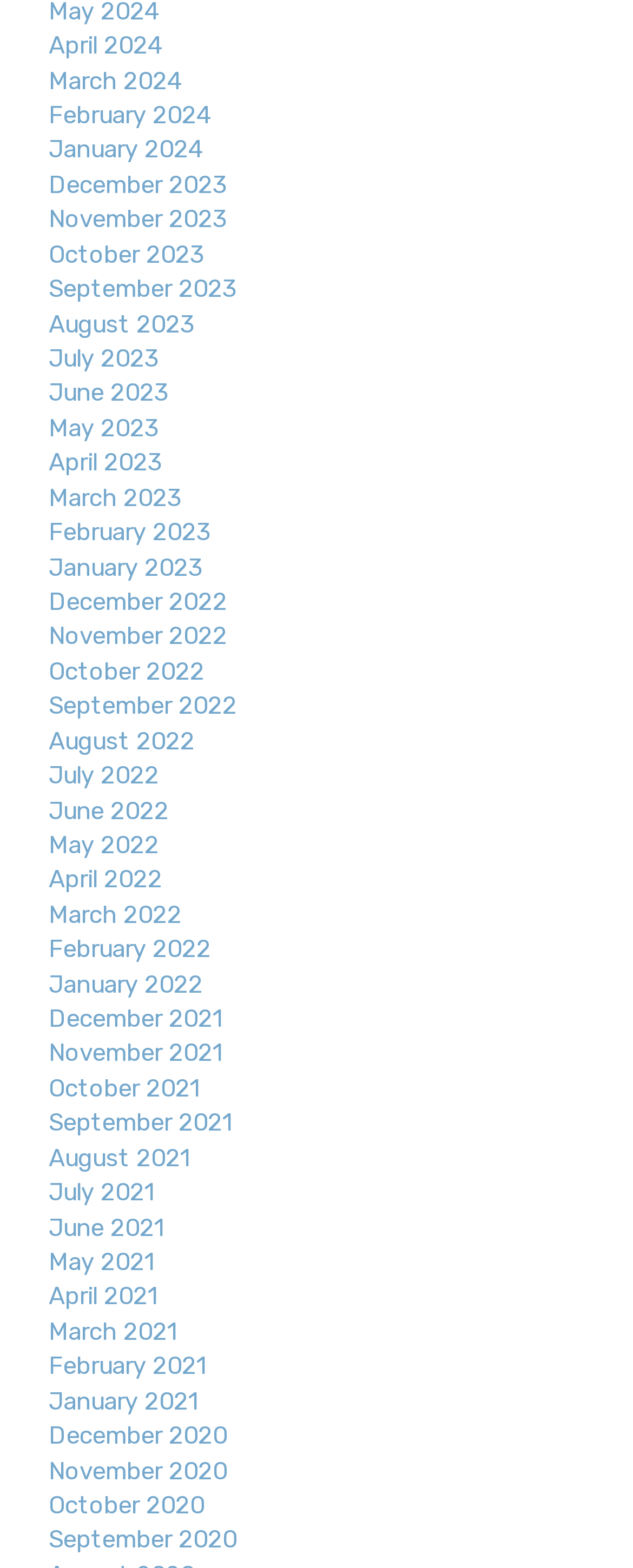What is the earliest month available?
Please provide a detailed answer to the question.

By examining the list of links on the webpage, I can see that the earliest month available is December 2020, which is the last link in the list.